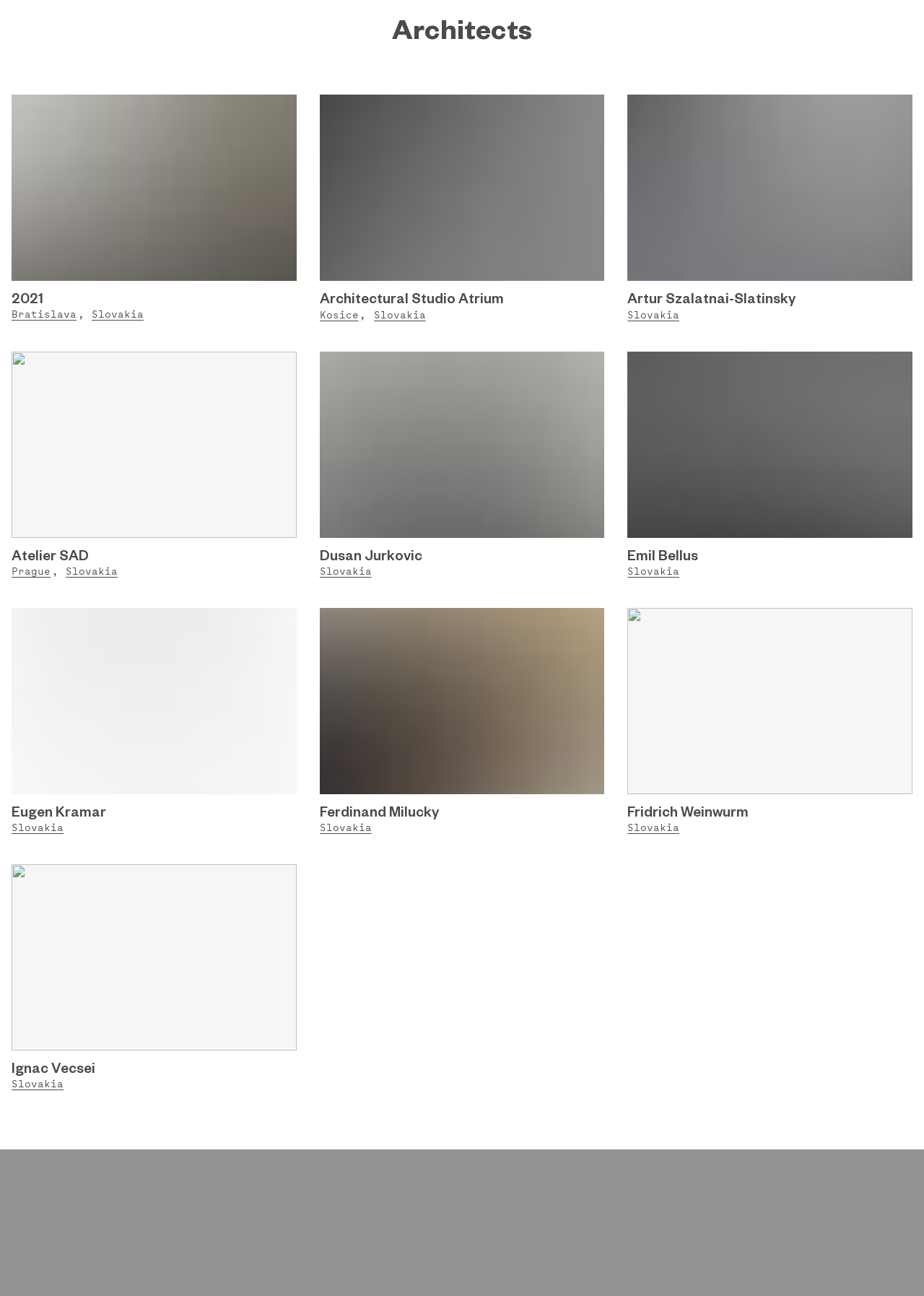What is the country where Artur Szalatnai-Slatinsky is from? Observe the screenshot and provide a one-word or short phrase answer.

Slovakia